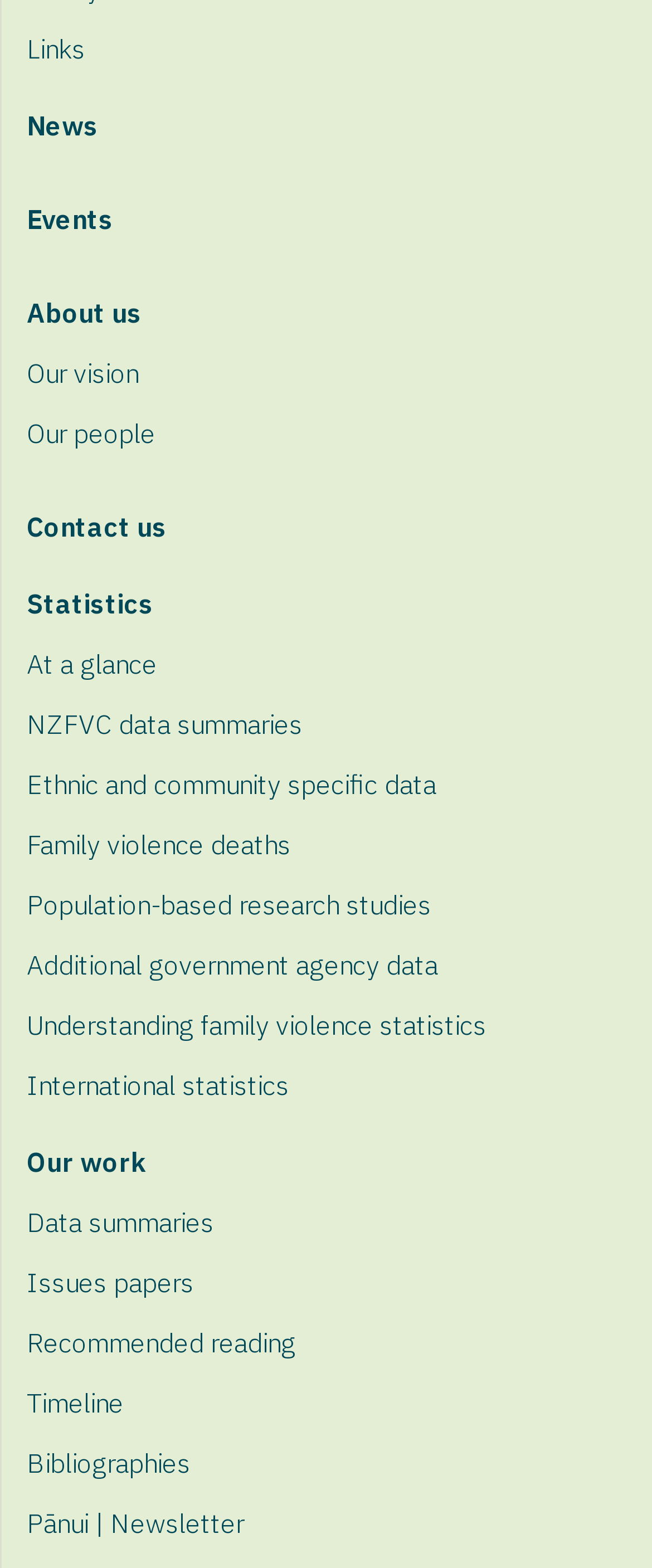Please identify the bounding box coordinates of the element's region that I should click in order to complete the following instruction: "Read the 'Pānui | Newsletter'". The bounding box coordinates consist of four float numbers between 0 and 1, i.e., [left, top, right, bottom].

[0.041, 0.952, 1.0, 0.99]